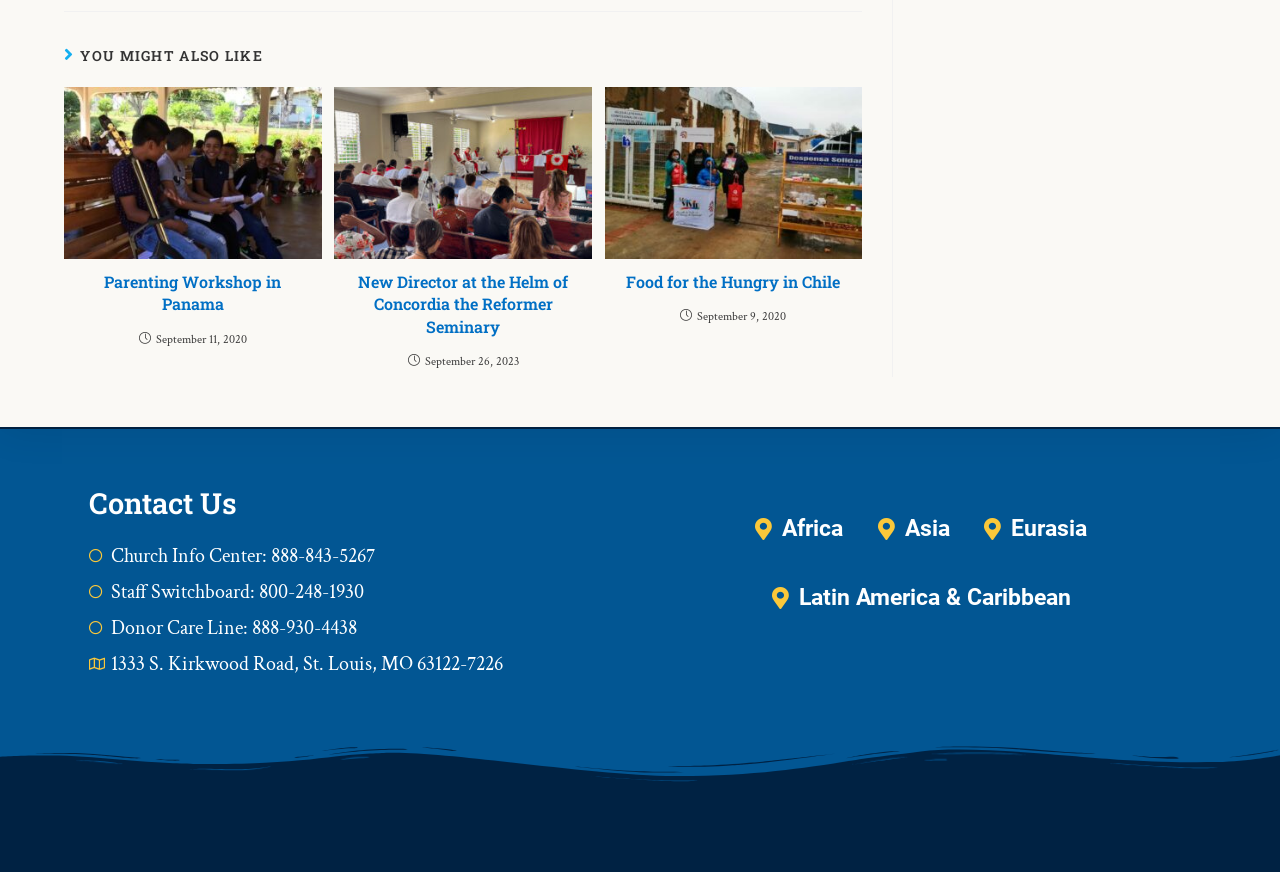What is the address of the organization?
Please look at the screenshot and answer using one word or phrase.

1333 S. Kirkwood Road, St. Louis, MO 63122-7226